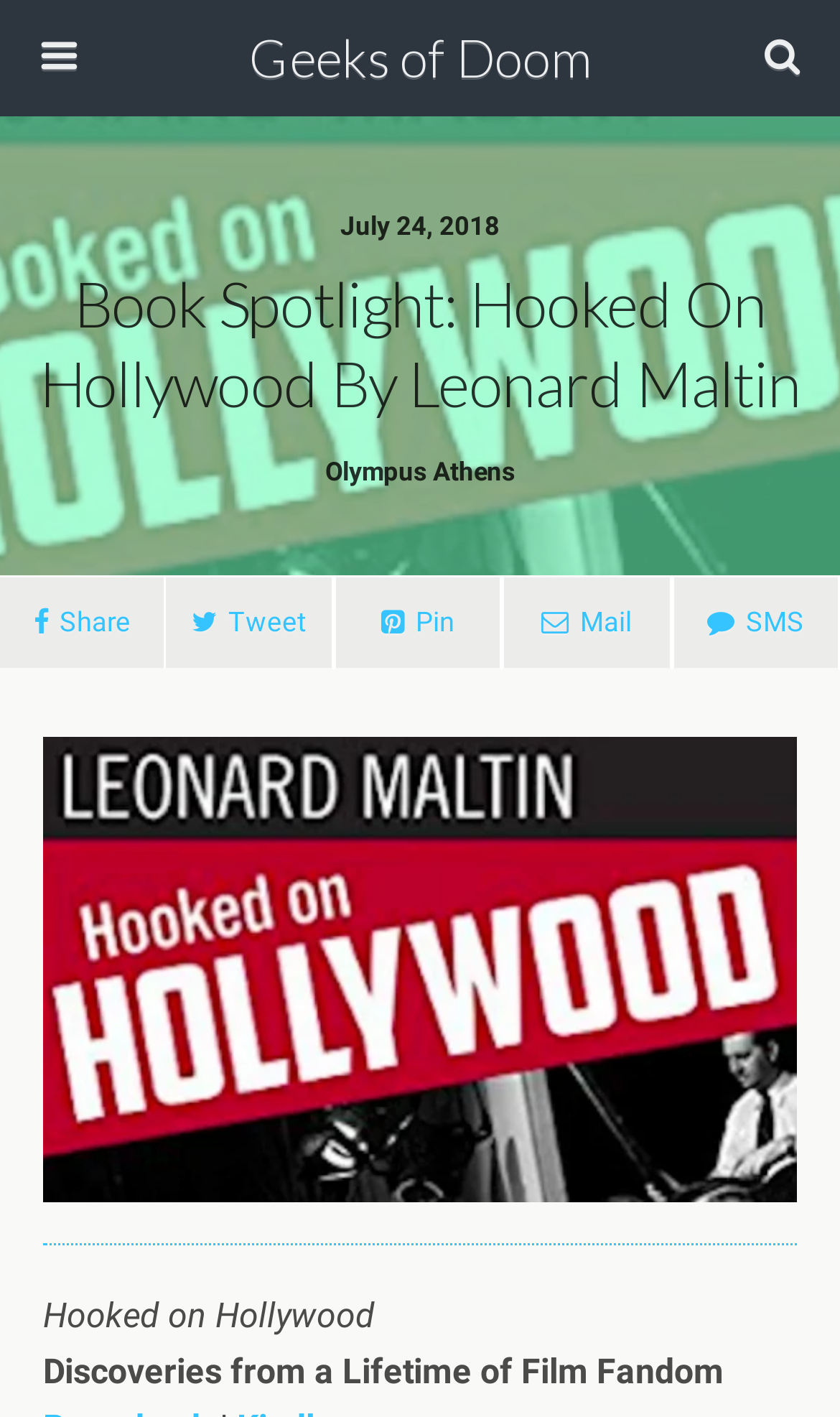Using the elements shown in the image, answer the question comprehensively: What is the release date of the book?

I found the release date of the book by looking at the static text element with the content 'July 2, 2018' which is located at the top of the webpage.